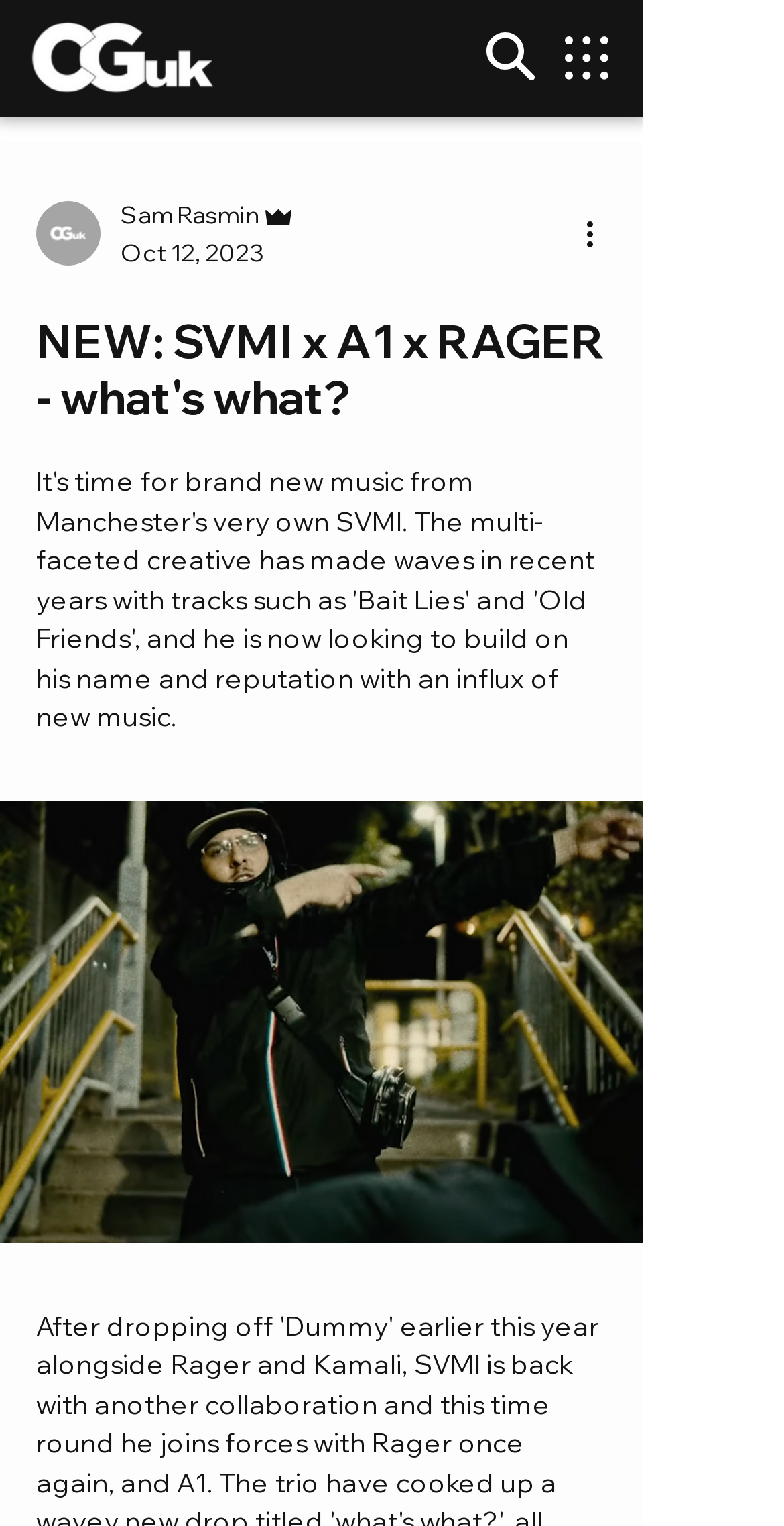Provide a brief response using a word or short phrase to this question:
How many images are on the page?

5